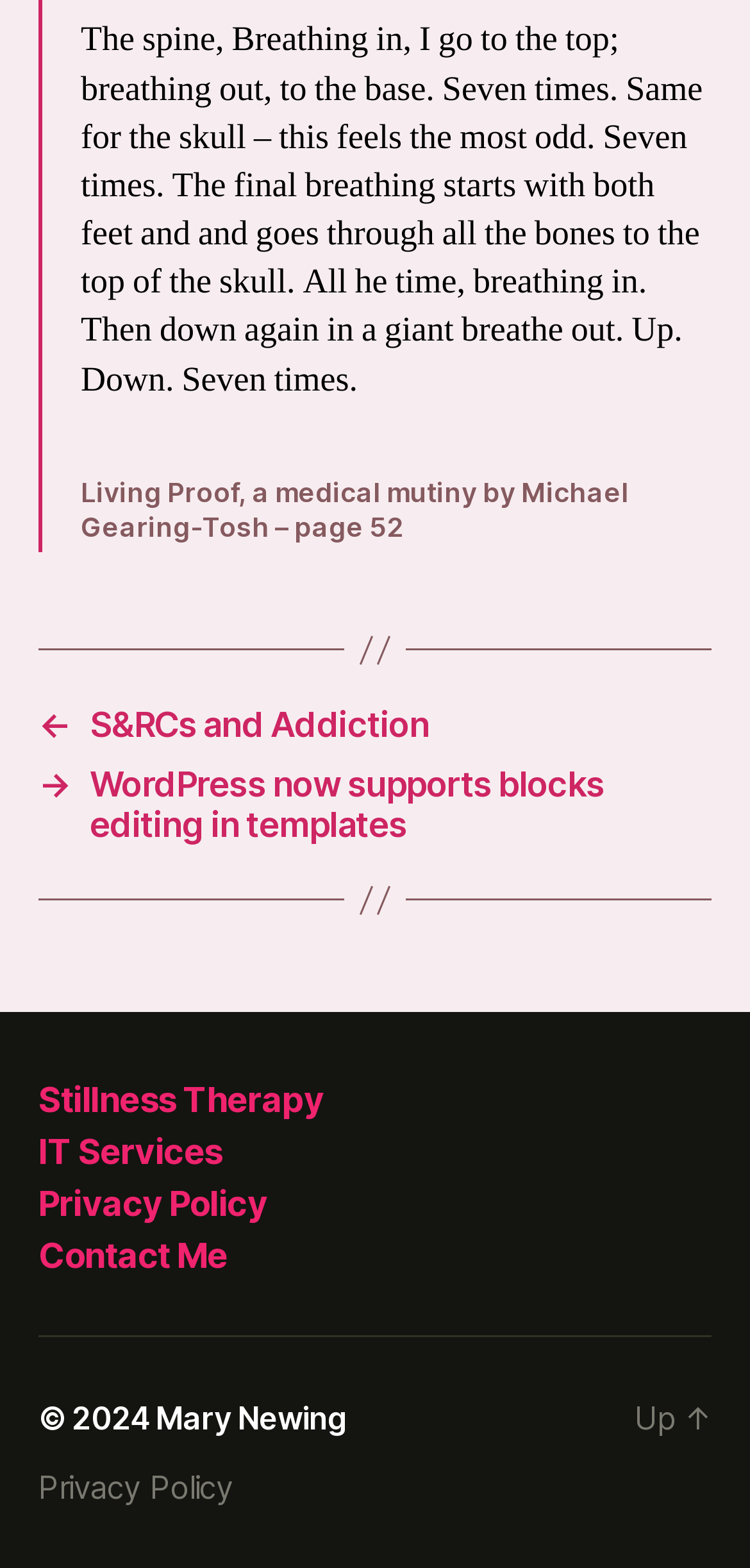Please find the bounding box coordinates of the element that needs to be clicked to perform the following instruction: "contact me". The bounding box coordinates should be four float numbers between 0 and 1, represented as [left, top, right, bottom].

[0.051, 0.788, 0.303, 0.813]